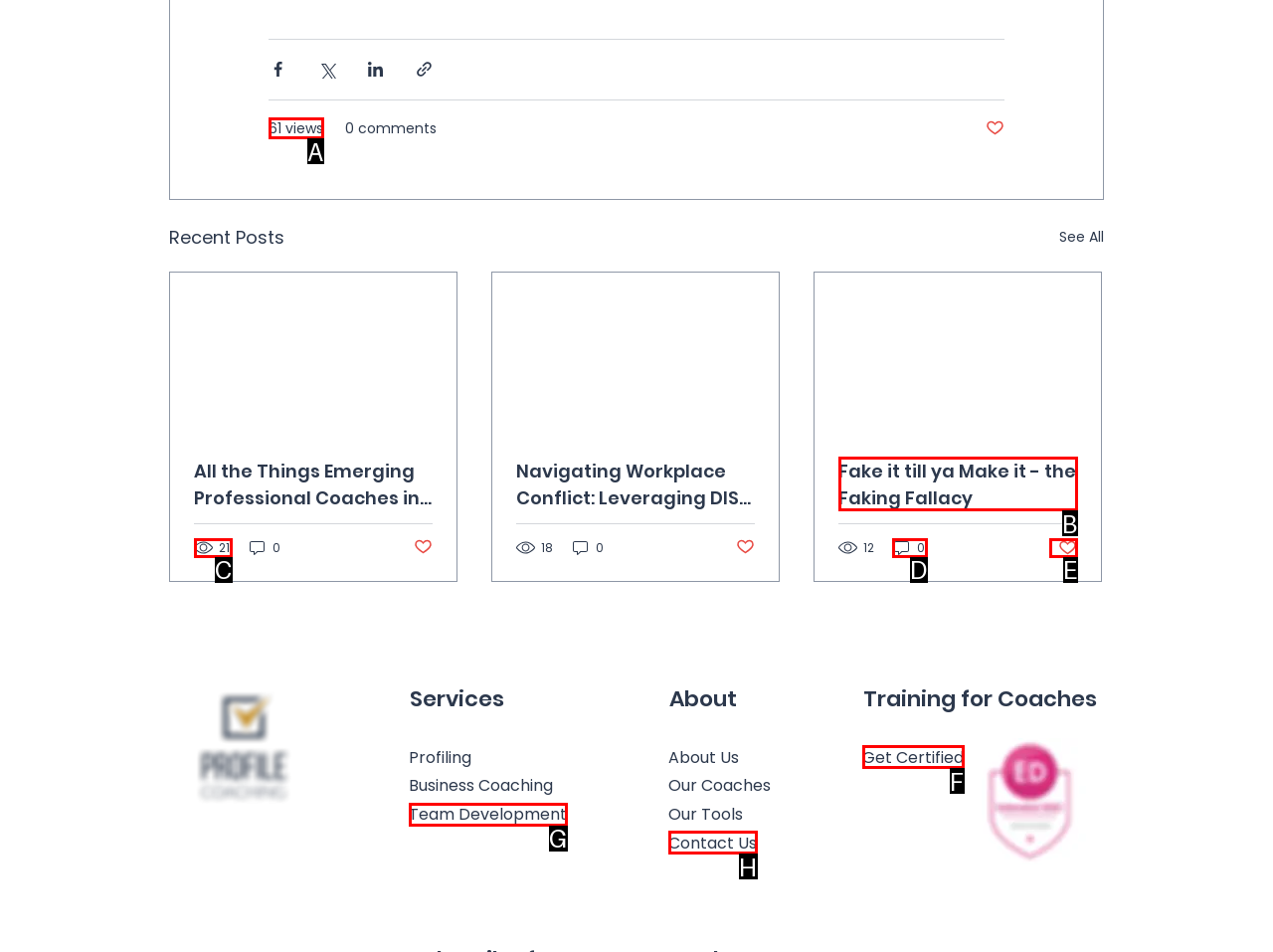Select the letter that corresponds to the UI element described as: Team Development
Answer by providing the letter from the given choices.

G